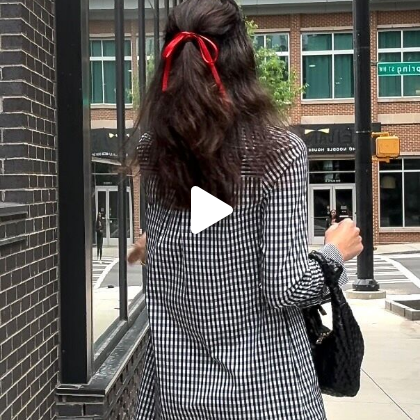What is the setting of the scene?
Deliver a detailed and extensive answer to the question.

The caption describes the scene as a modern urban setting, with contemporary buildings and greenery in the background, which suggests that the scene is taking place in a city or urban area.